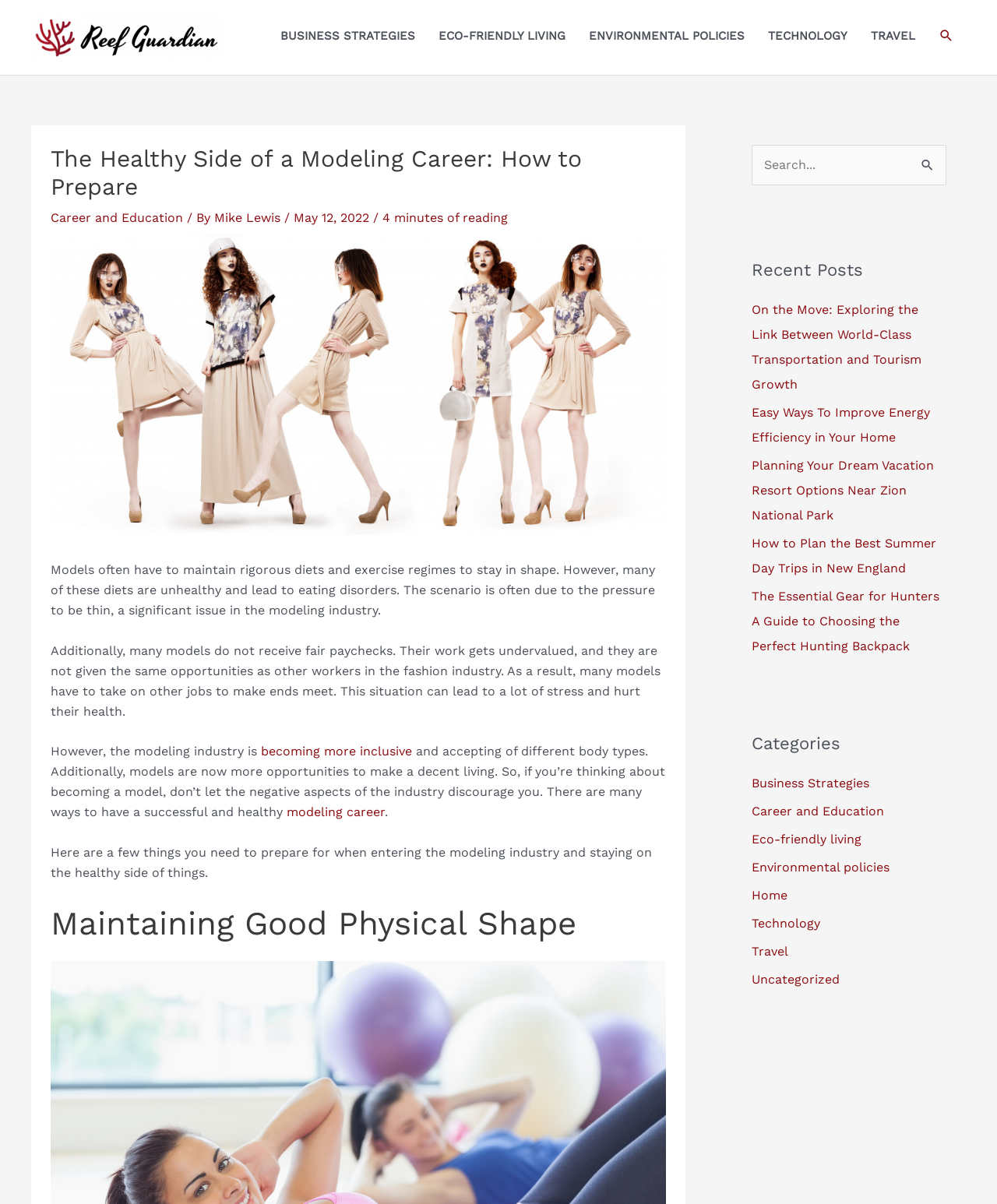Determine the bounding box coordinates of the clickable area required to perform the following instruction: "Search for something". The coordinates should be represented as four float numbers between 0 and 1: [left, top, right, bottom].

[0.914, 0.12, 0.949, 0.156]